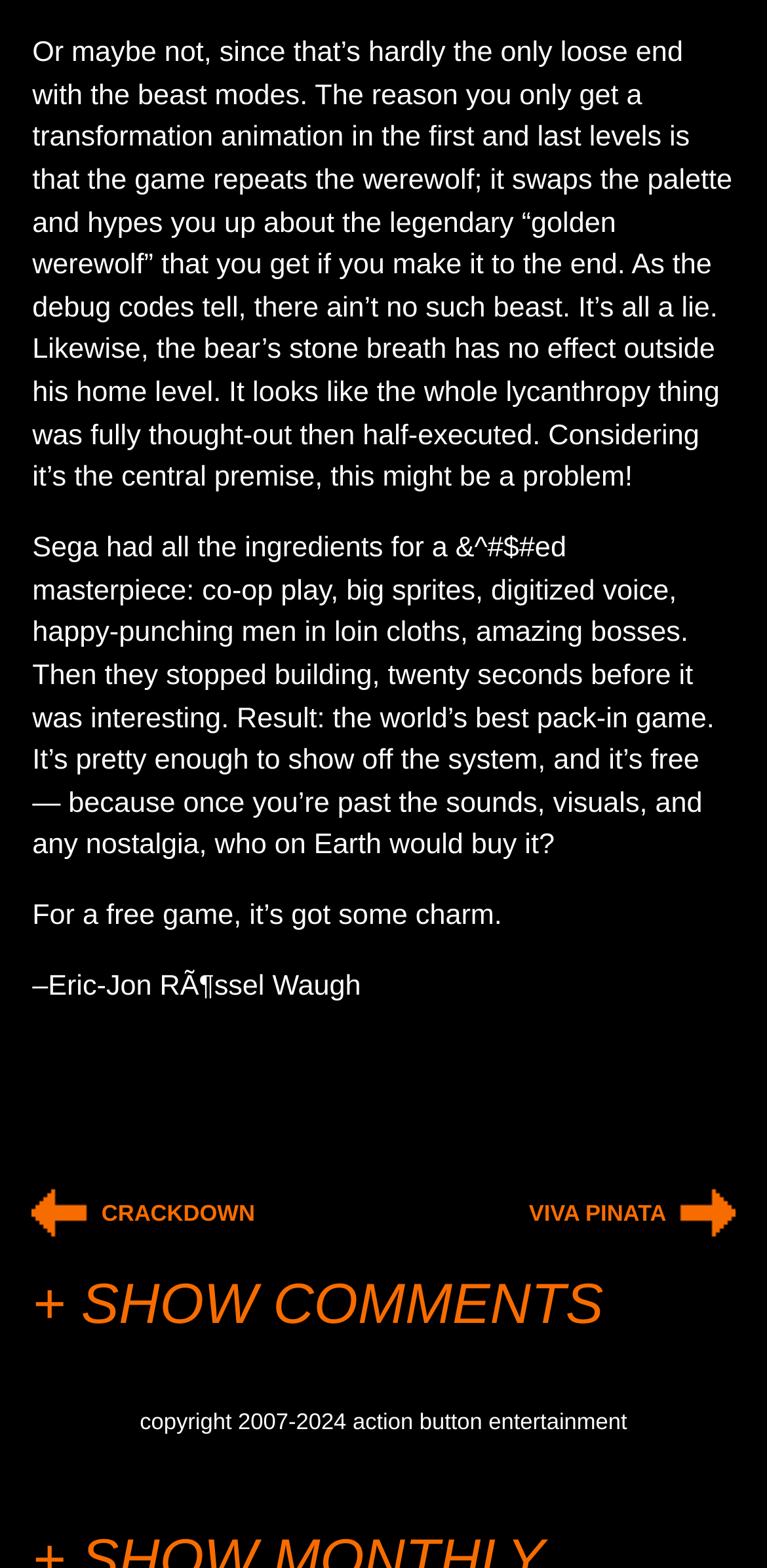Find the bounding box of the web element that fits this description: "viva pinata →".

[0.689, 0.768, 0.958, 0.783]